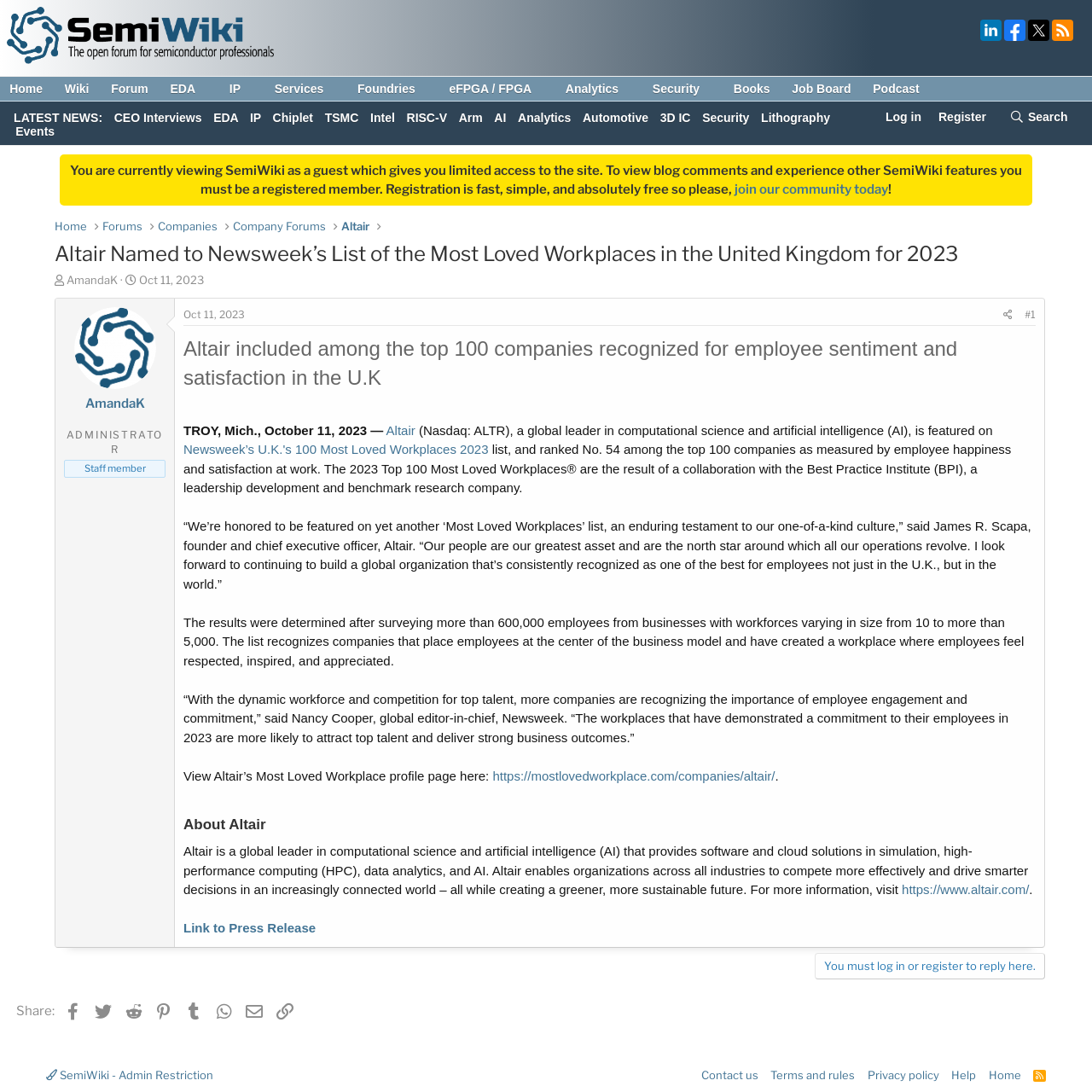Identify the bounding box for the described UI element. Provide the coordinates in (top-left x, top-left y, bottom-right x, bottom-right y) format with values ranging from 0 to 1: EUR €

None